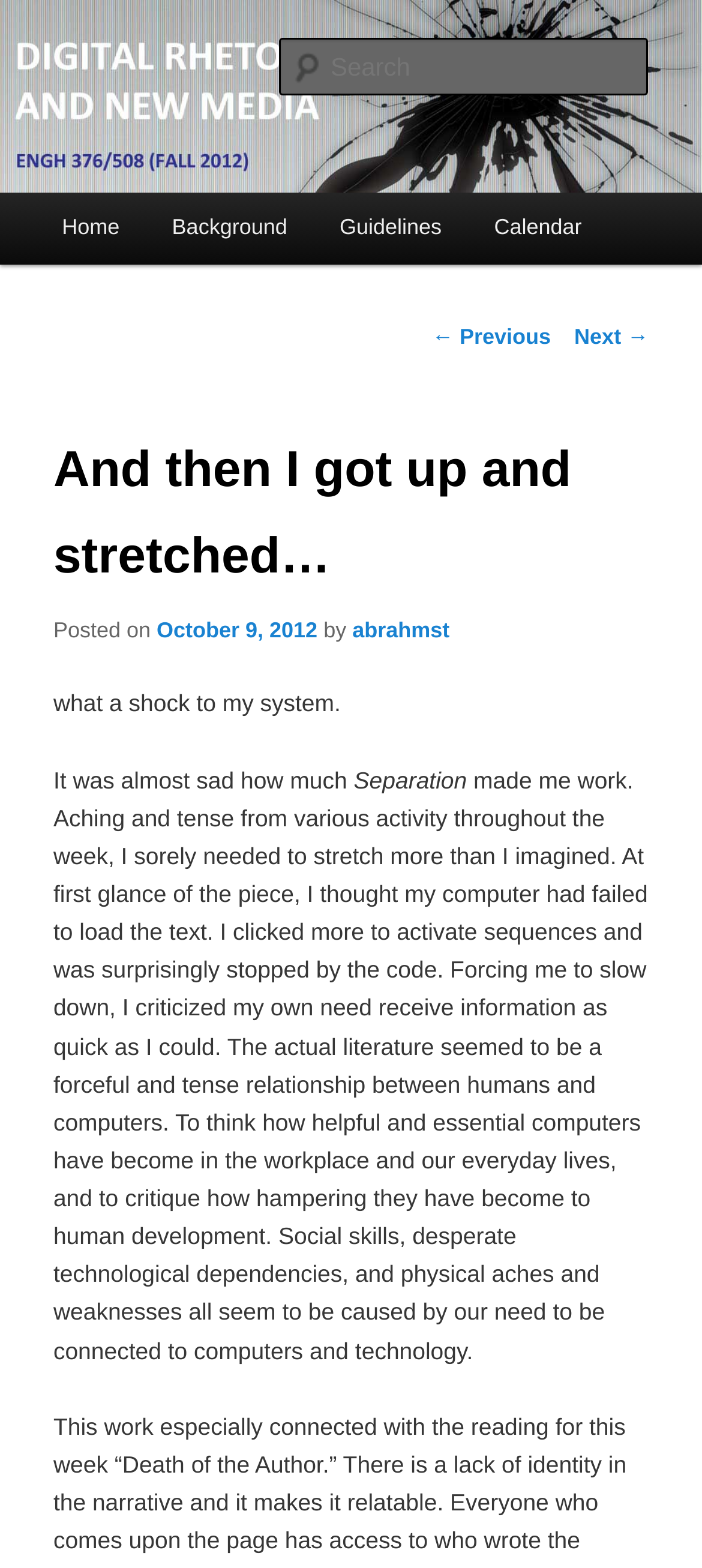Using the provided element description "parent_node: Search name="s" placeholder="Search"", determine the bounding box coordinates of the UI element.

[0.396, 0.024, 0.924, 0.061]